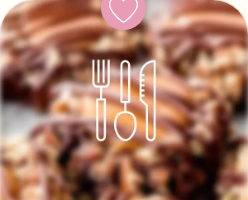Describe all the important aspects and features visible in the image.

This image features a tantalizing glimpse of the "Christmas Memory Fruitcake," showcasing the delightful textures and rich colors of the cake. The blurred background highlights the intricate details of the fruitcake, while an icon of utensils is prominently displayed in the foreground, suggesting the theme of culinary enjoyment. Above the icon, a pink heart adds a touch of warmth and affection, reflecting the joy of sharing and enjoying meals with loved ones during the festive season. This image encapsulates the spirit of holiday baking, inviting viewers to explore the recipe for this cherished treat.